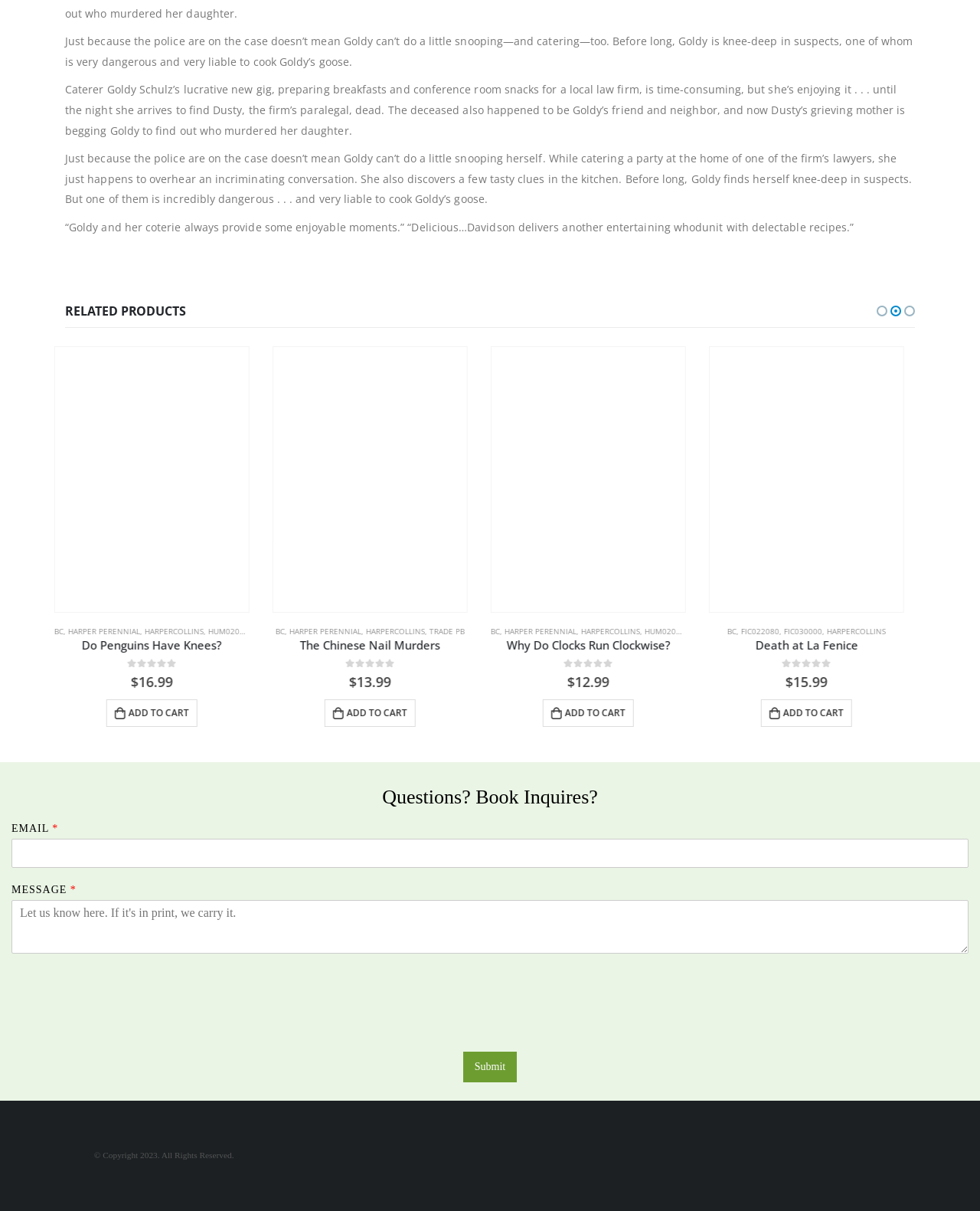How many related products are listed?
Please answer the question as detailed as possible.

The number of related products is determined by counting the number of link elements with text content that are siblings of the 'RELATED PRODUCTS' heading element.